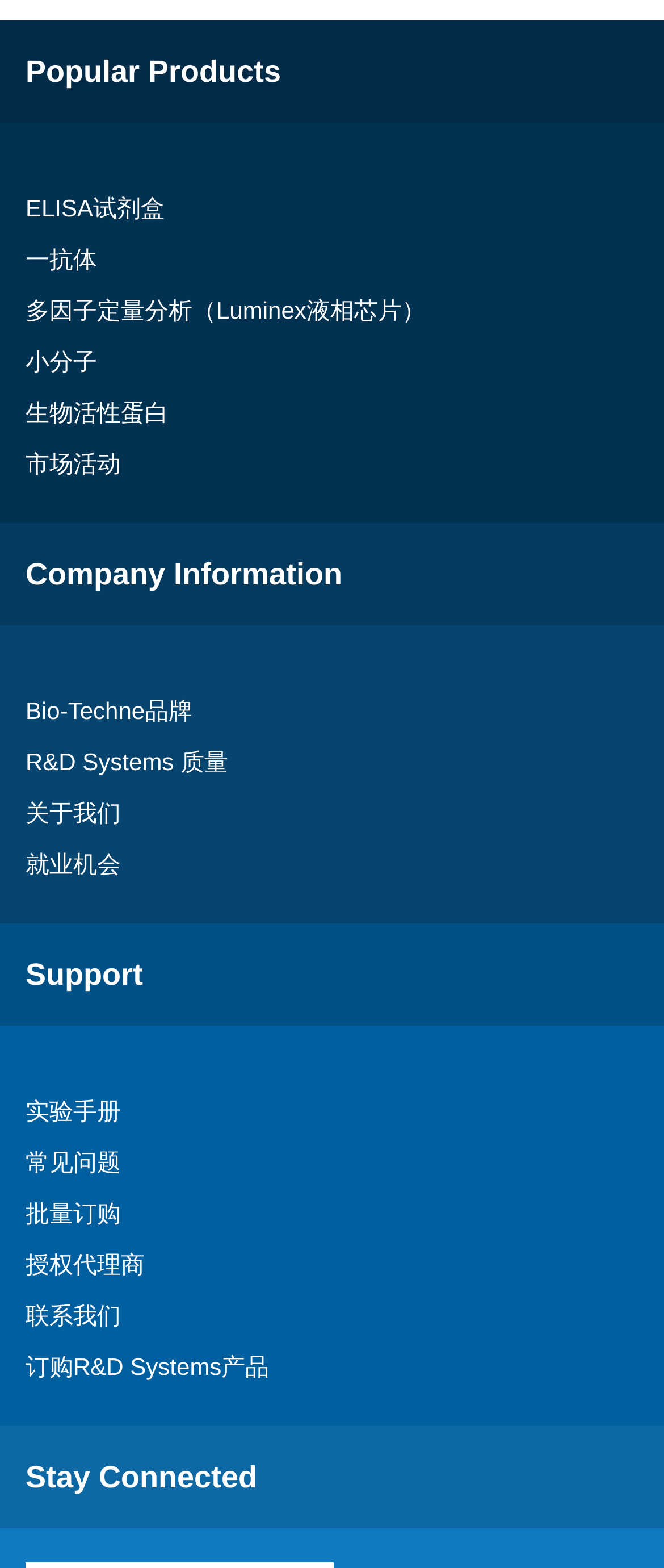Determine the bounding box for the HTML element described here: "小分子". The coordinates should be given as [left, top, right, bottom] with each number being a float between 0 and 1.

[0.038, 0.213, 0.962, 0.246]